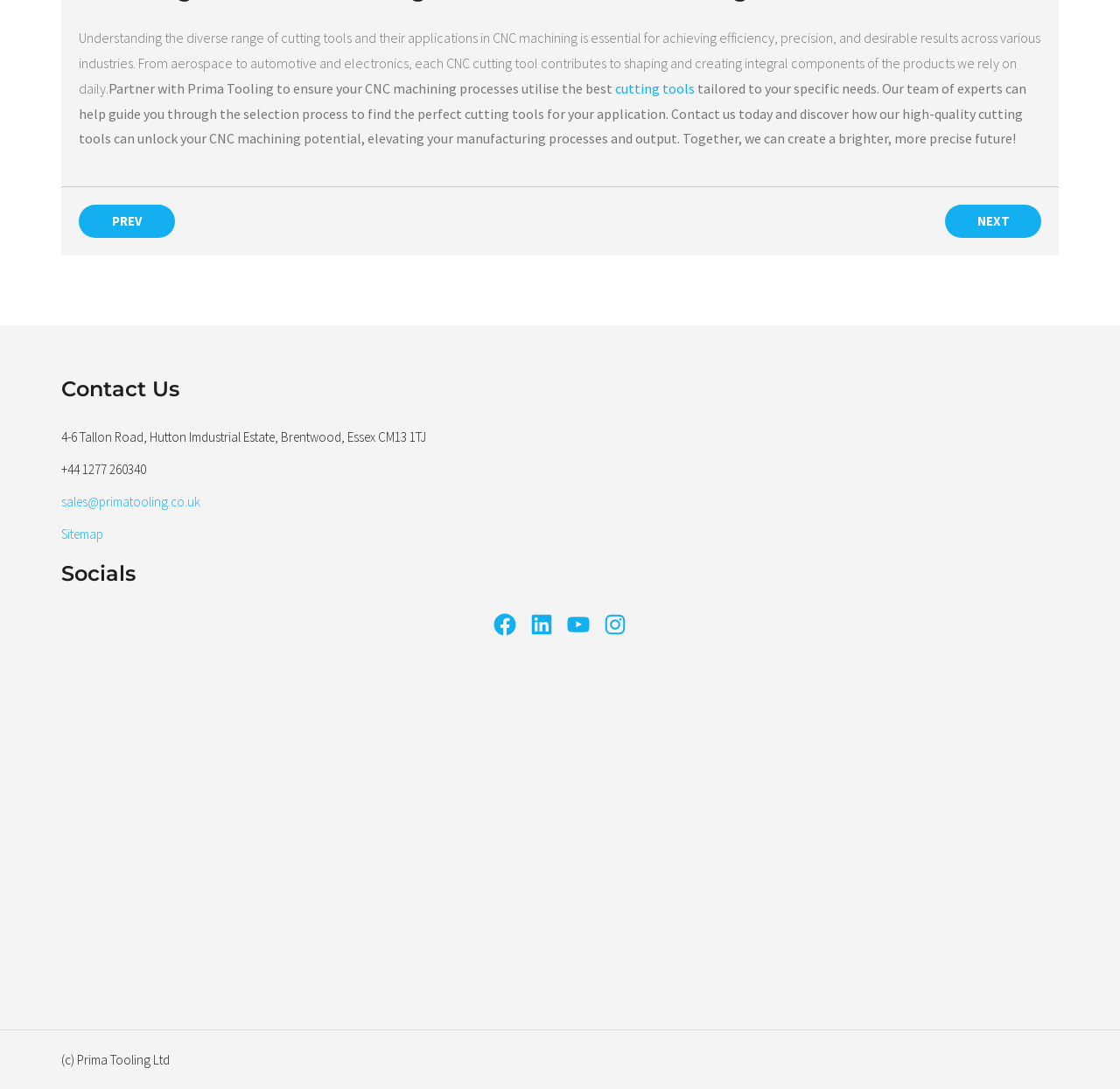What is the purpose of Prima Tooling?
Offer a detailed and exhaustive answer to the question.

The purpose of Prima Tooling is to provide cutting tools for CNC machining, as stated in the text 'Partner with Prima Tooling to ensure your CNC machining processes utilise the best cutting tools...'.